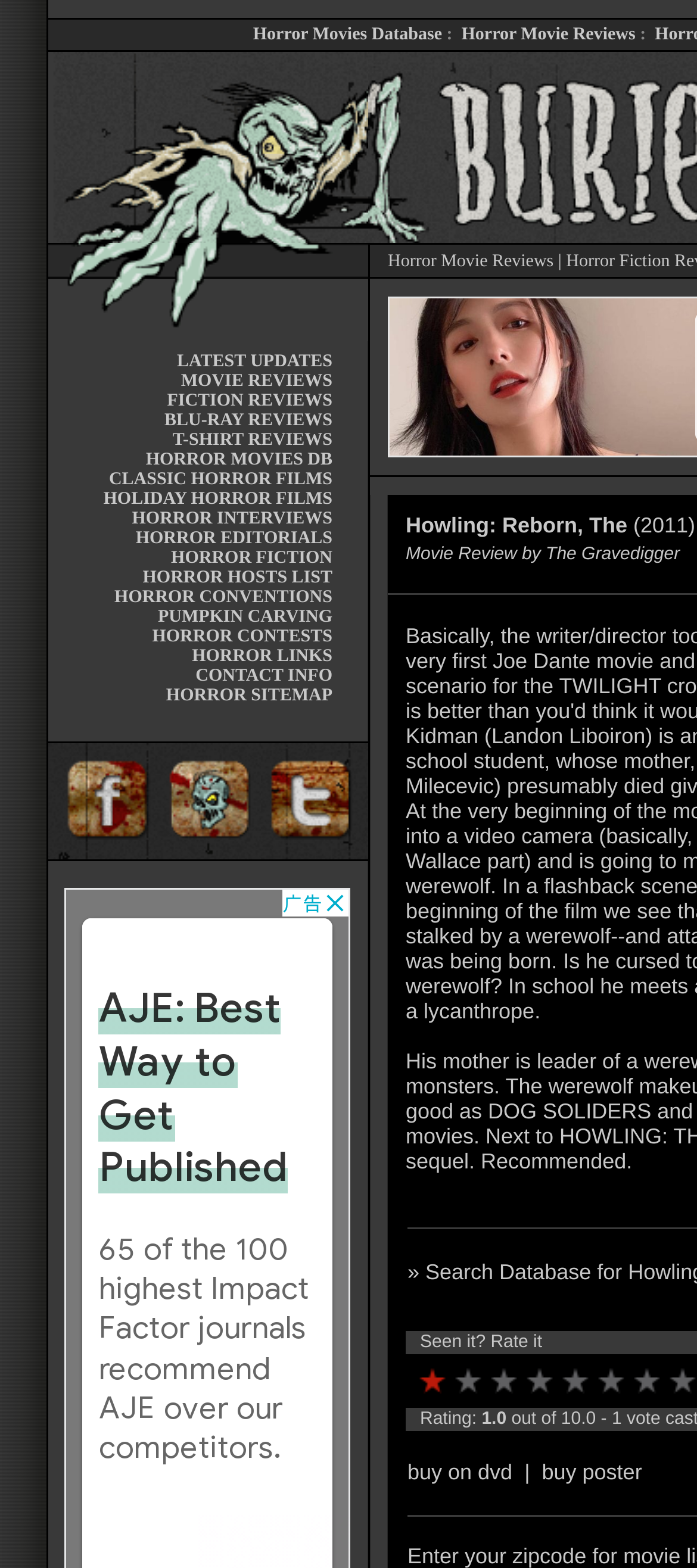Provide the bounding box coordinates of the area you need to click to execute the following instruction: "Browse top picks".

None